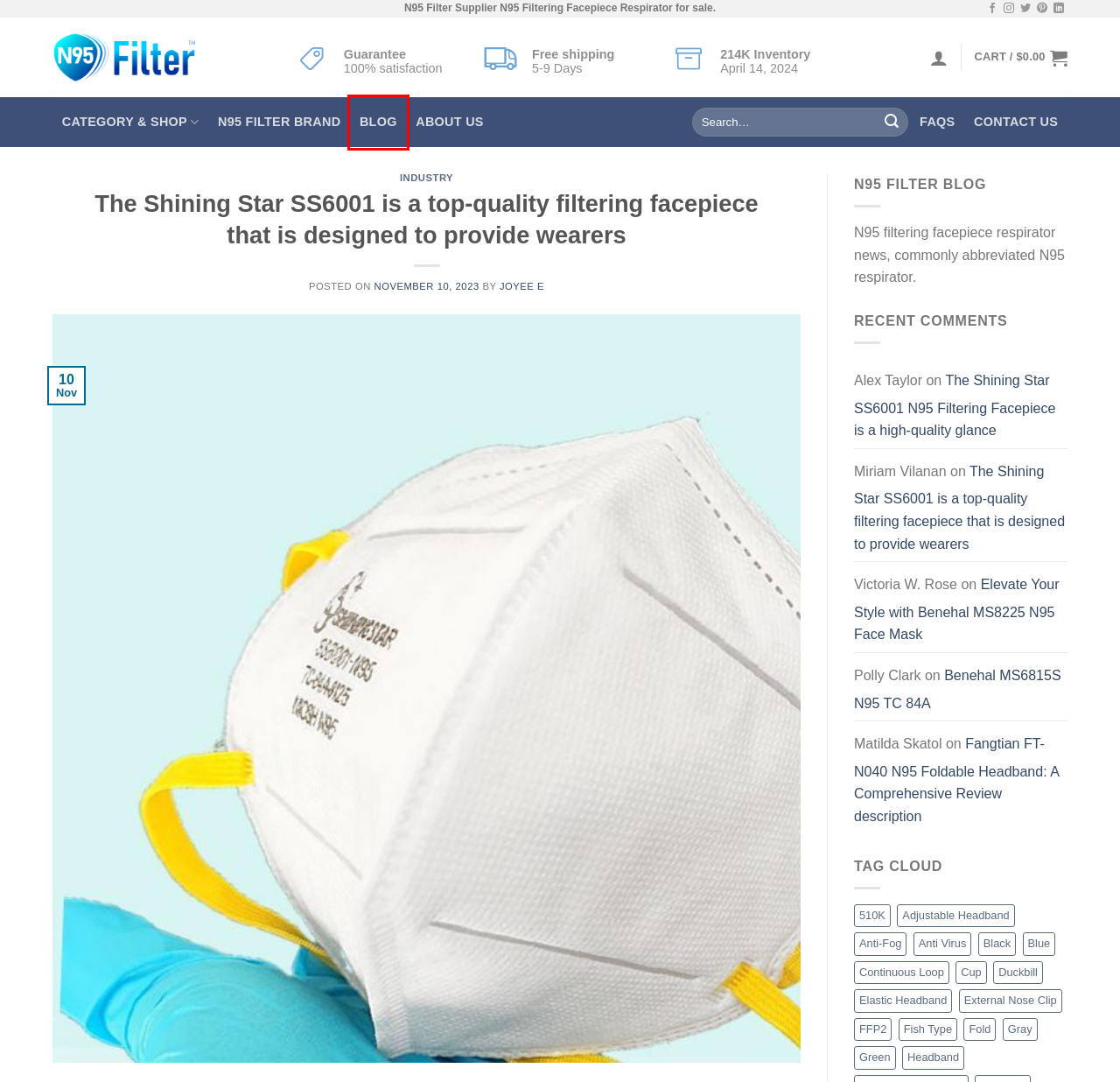Observe the provided screenshot of a webpage that has a red rectangle bounding box. Determine the webpage description that best matches the new webpage after clicking the element inside the red bounding box. Here are the candidates:
A. Fangtian FT-N040 N95 Foldable Headband: A Comprehensive Review Description - N95 Filter
B. Adjustable Headband - N95 Filter
C. Gray - N95 Filter
D. Fish Type - N95 Filter
E. Joyee E - N95 Filter
F. 510K - N95 Filter
G. Duckbill - N95 Filter
H. Blog - N95 Filter

H